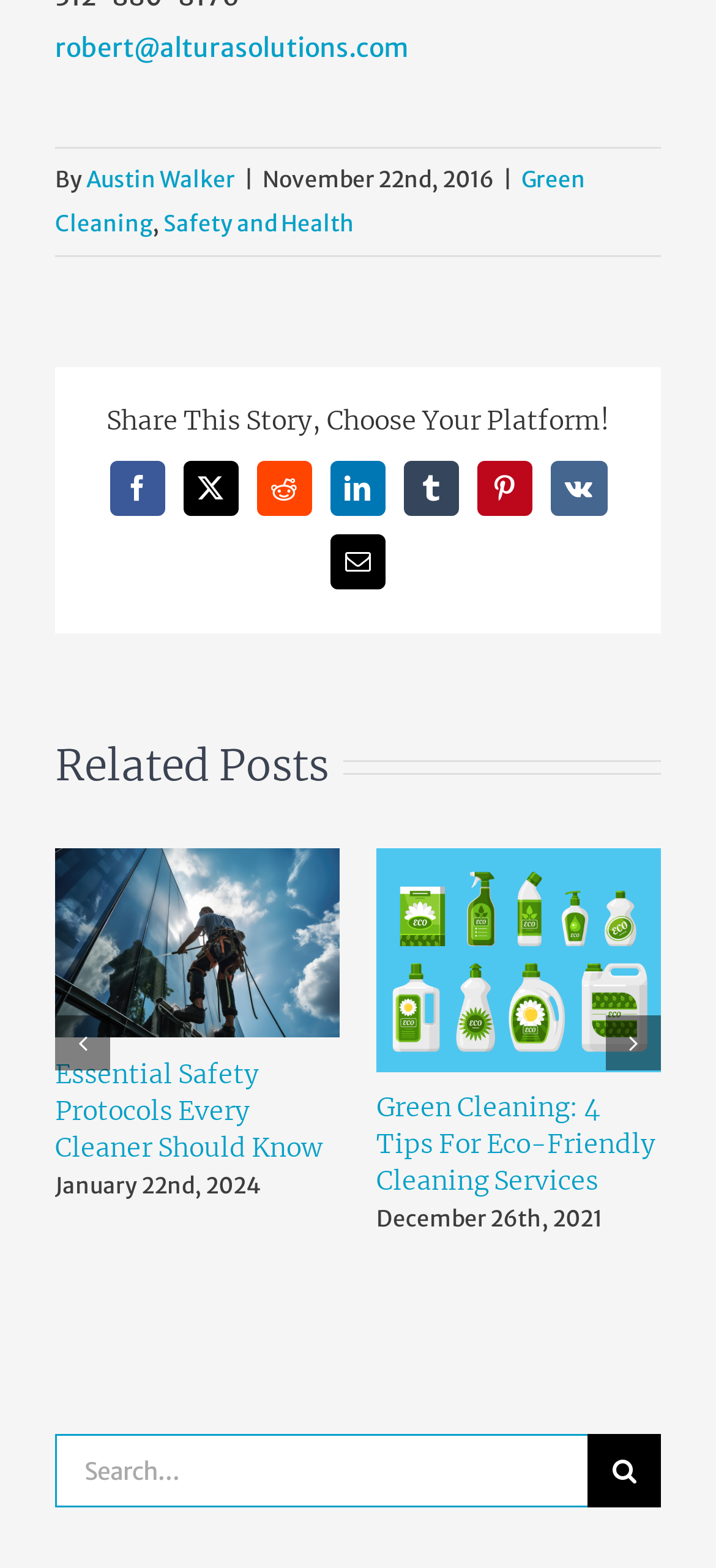Utilize the details in the image to give a detailed response to the question: What is the date of the related post 'Essential Safety Protocols Every Cleaner Should Know'?

The related post 'Essential Safety Protocols Every Cleaner Should Know' has a date mentioned below it, which is January 22nd, 2024.